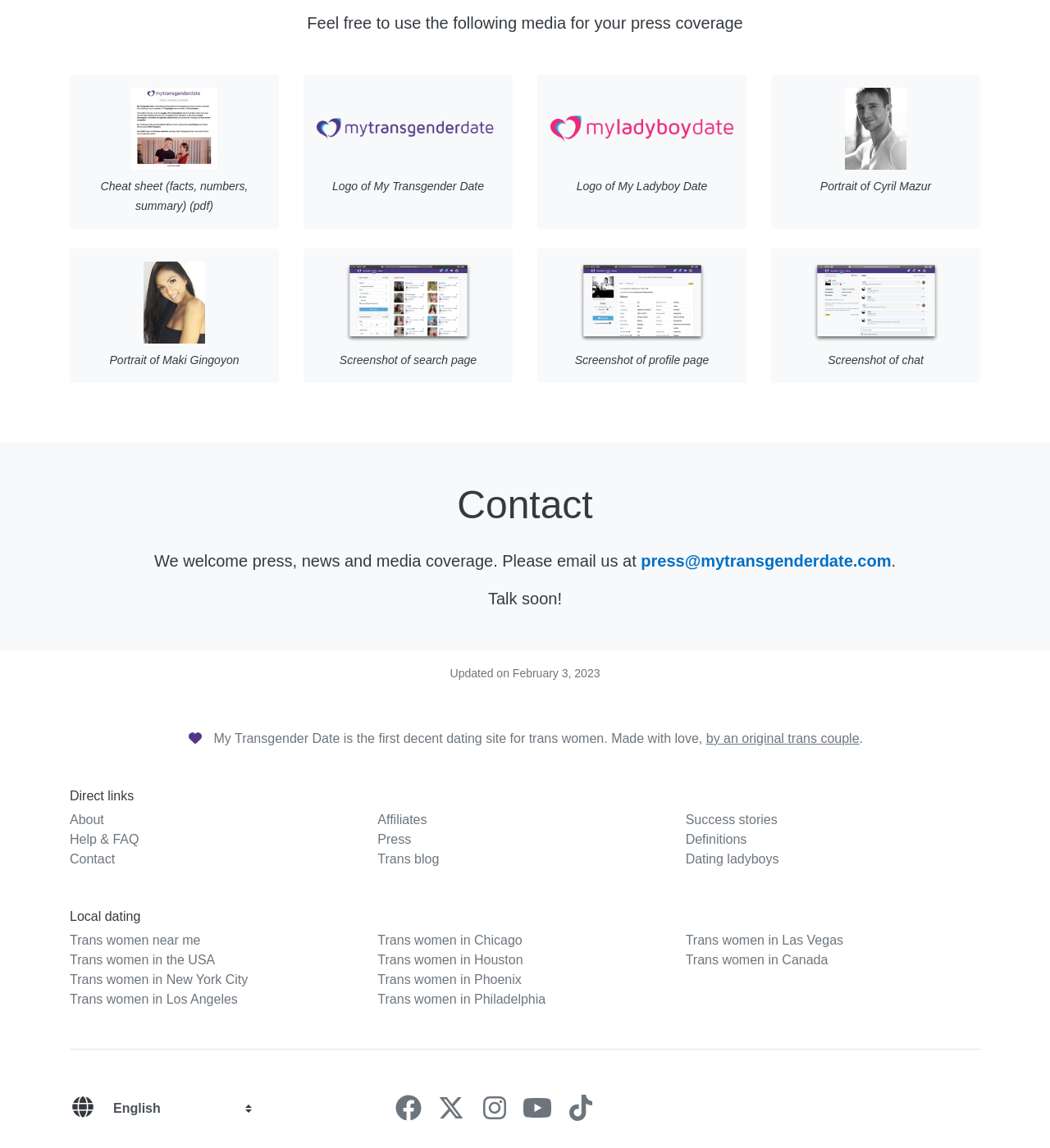Identify the bounding box coordinates of the HTML element based on this description: "Help & FAQ".

[0.066, 0.725, 0.132, 0.737]